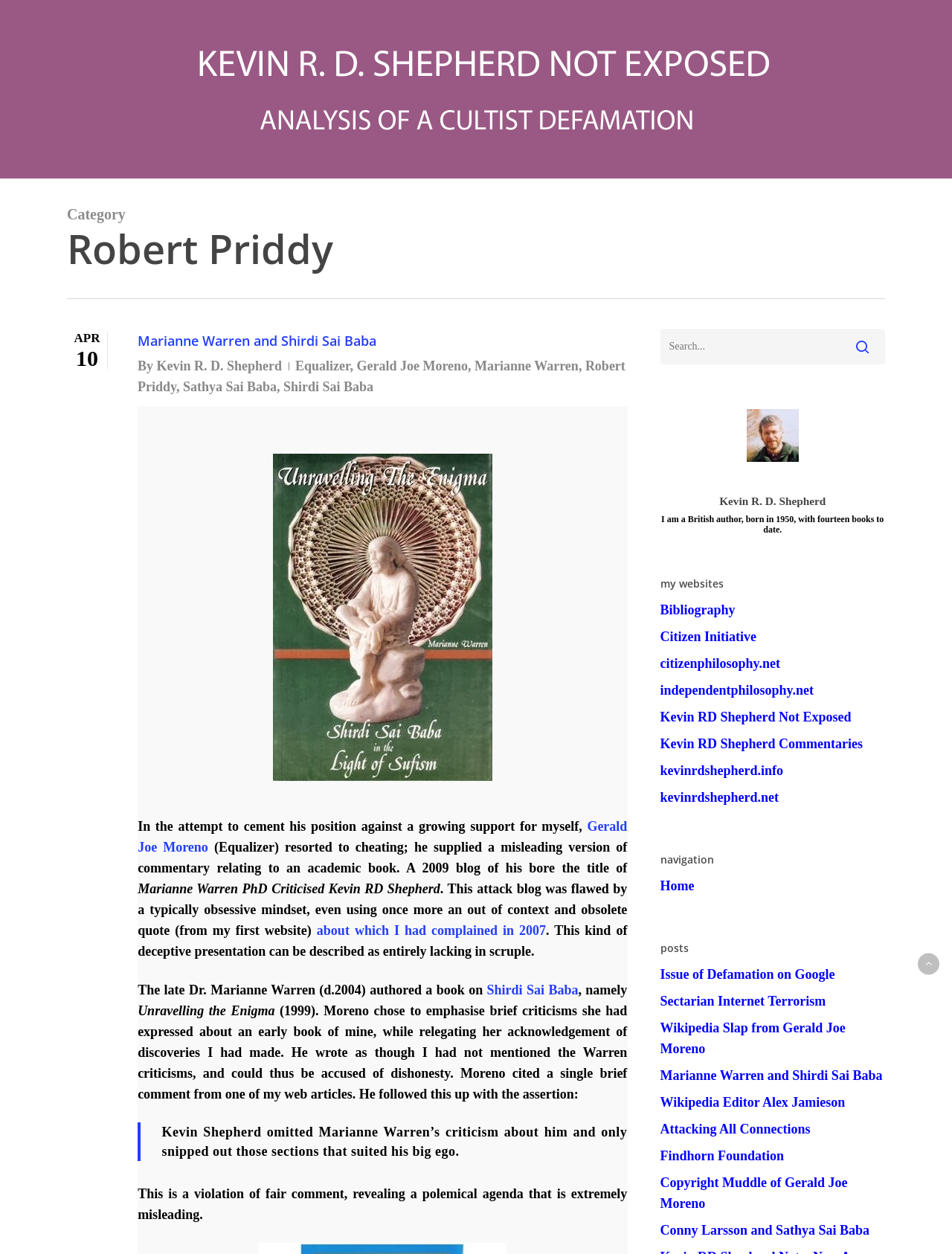Please identify the bounding box coordinates of the area that needs to be clicked to fulfill the following instruction: "Explore the bibliography."

[0.693, 0.478, 0.93, 0.495]